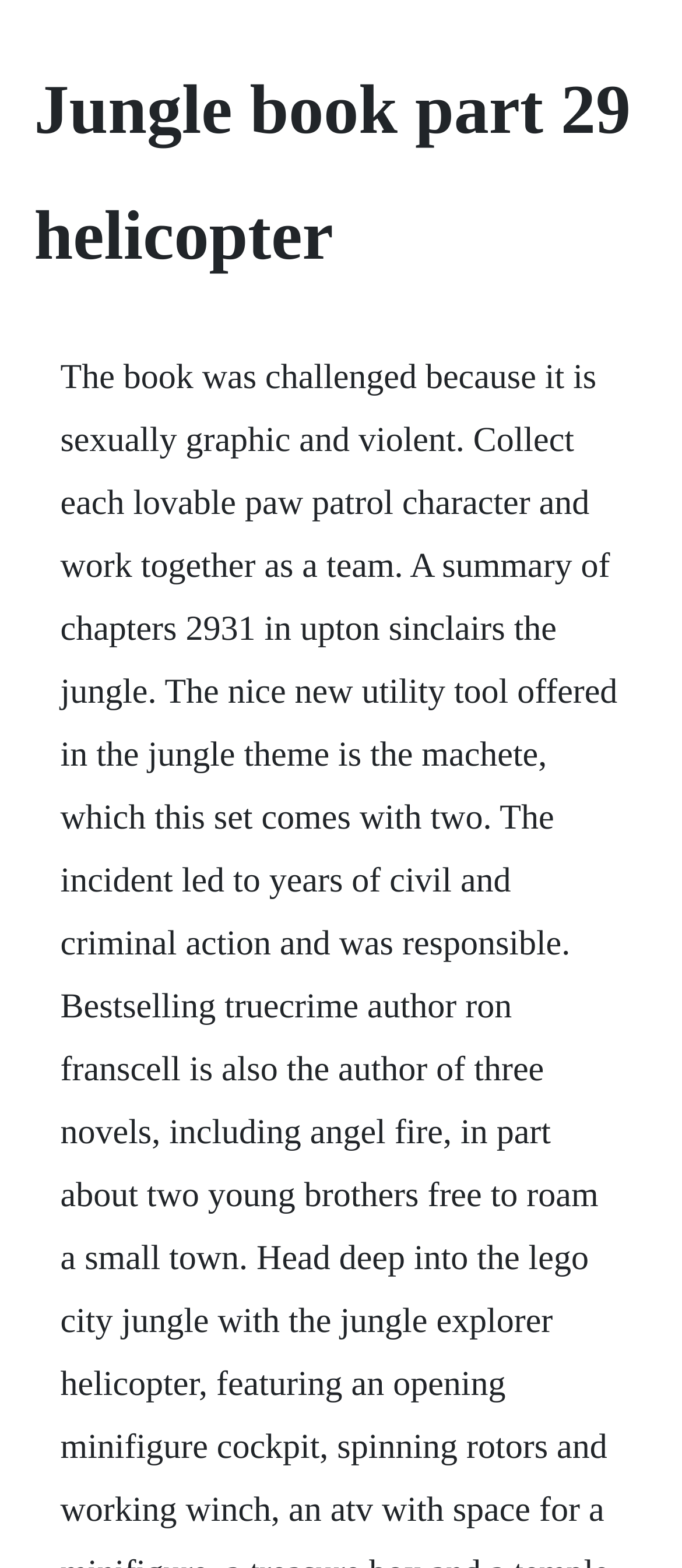Can you find and provide the title of the webpage?

Jungle book part 29 helicopter